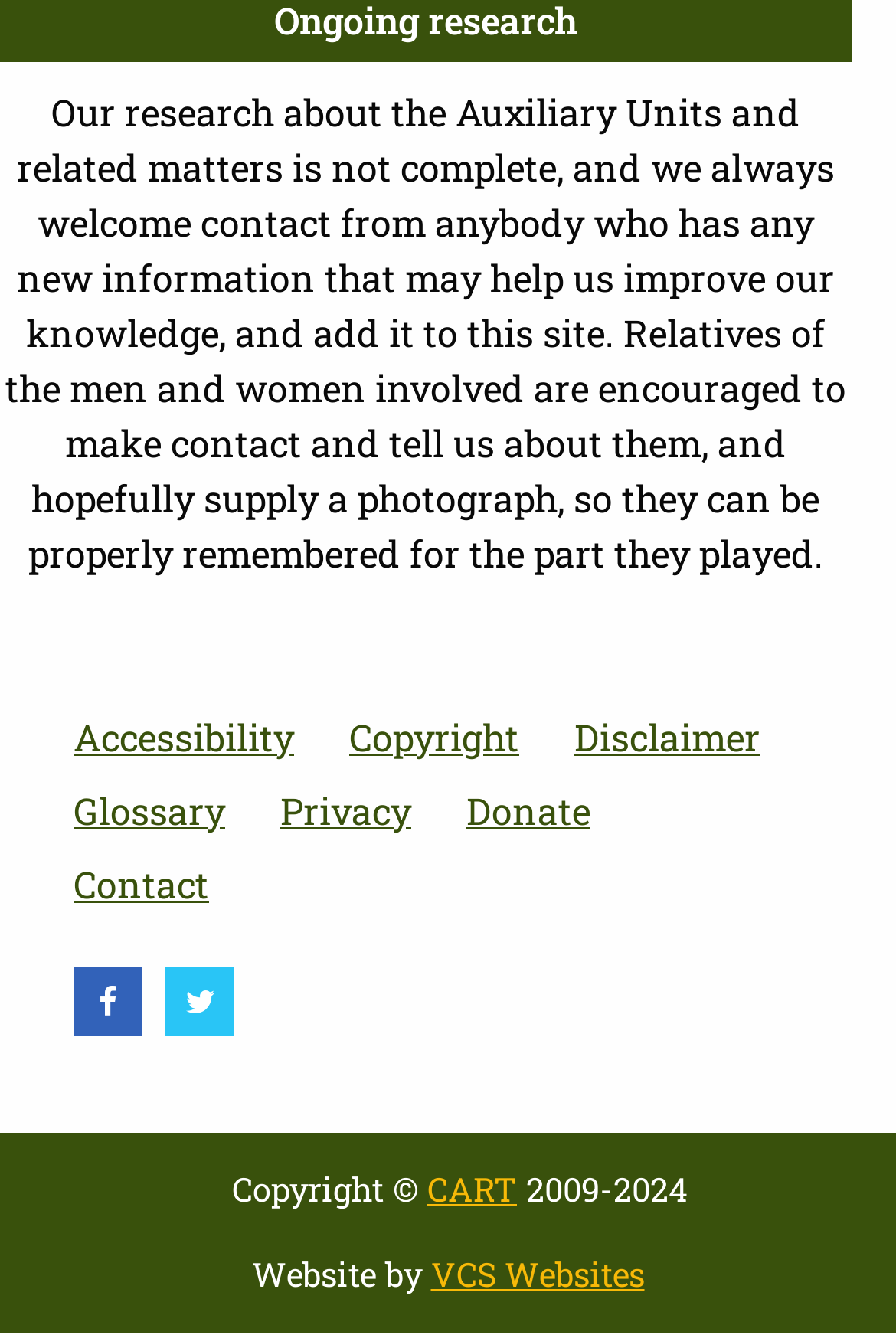Find the bounding box coordinates of the element I should click to carry out the following instruction: "visit Twitter".

[0.185, 0.724, 0.262, 0.775]